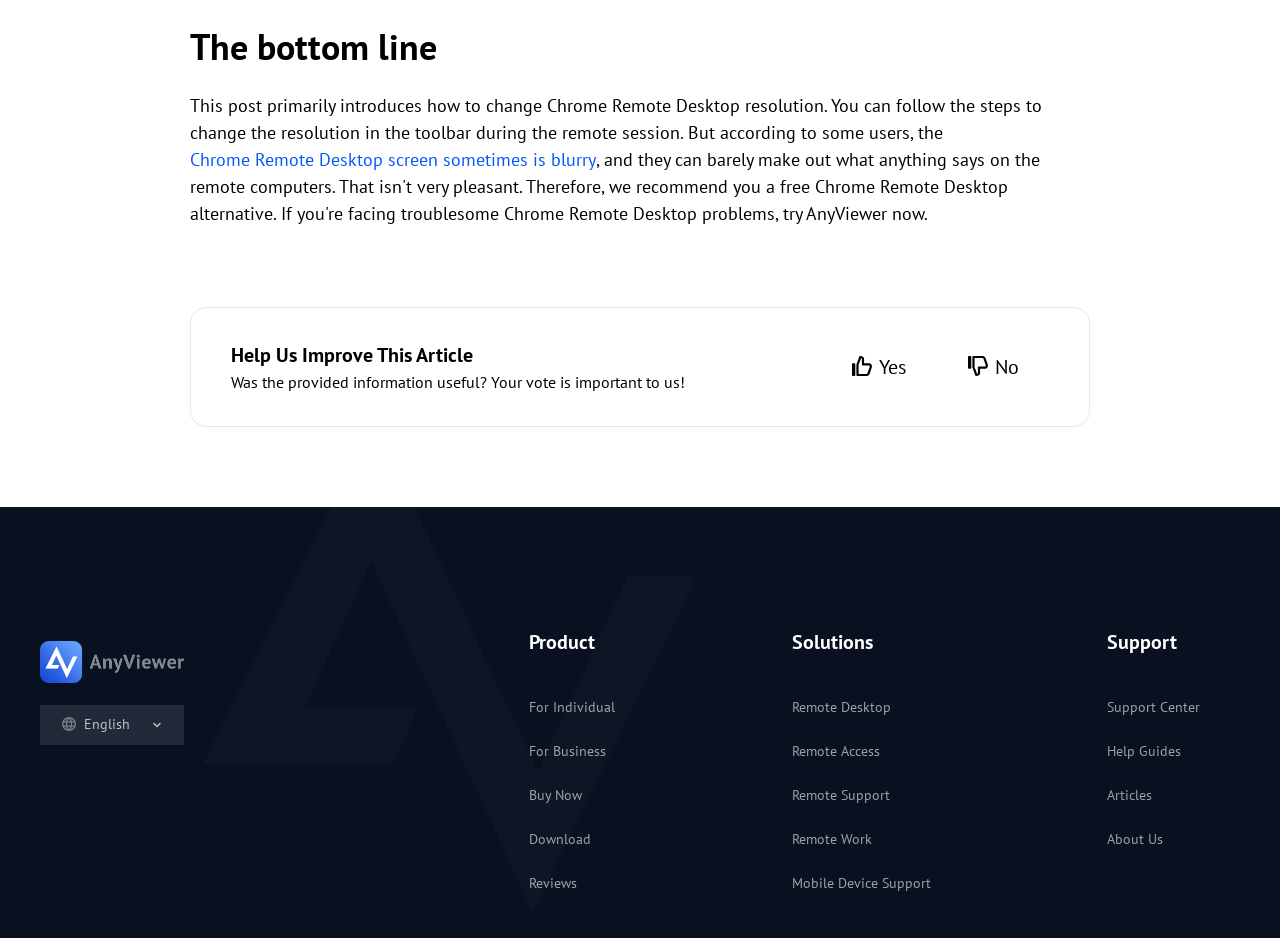What can be downloaded from the website?
Give a single word or phrase answer based on the content of the image.

Software